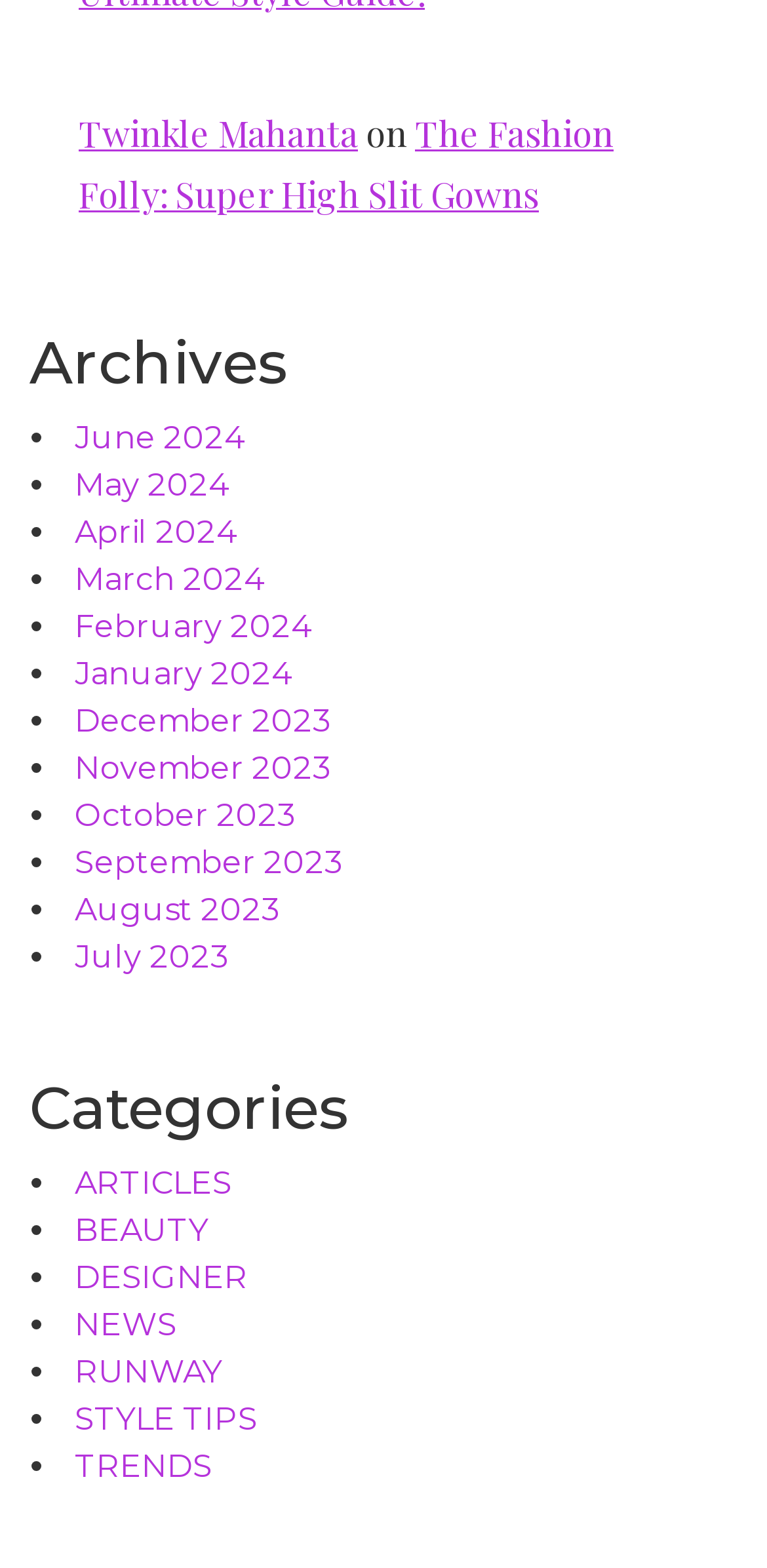From the given element description: "Twinkle Mahanta", find the bounding box for the UI element. Provide the coordinates as four float numbers between 0 and 1, in the order [left, top, right, bottom].

[0.103, 0.07, 0.467, 0.1]